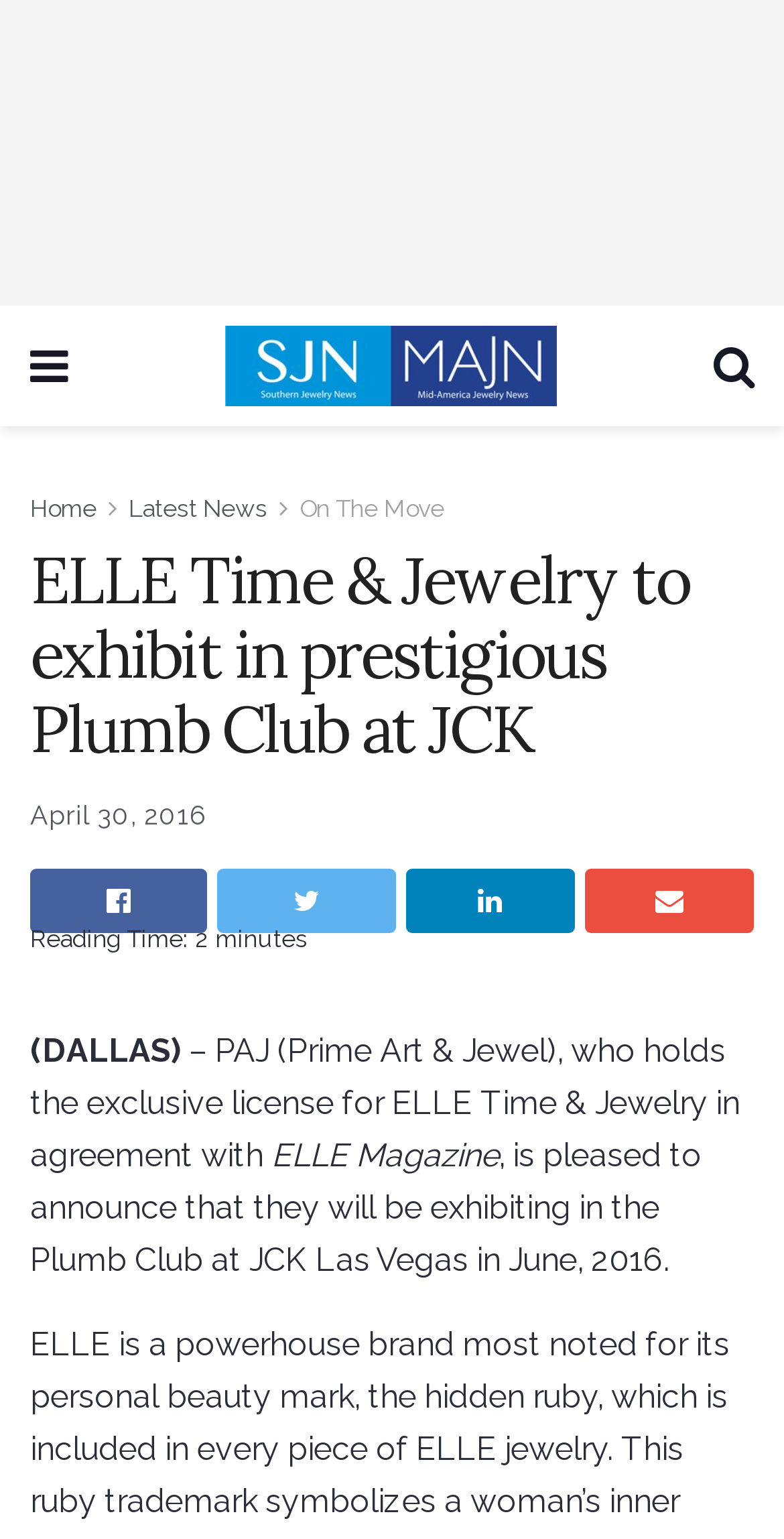Respond to the following question with a brief word or phrase:
What is the reading time of the article?

2 minutes